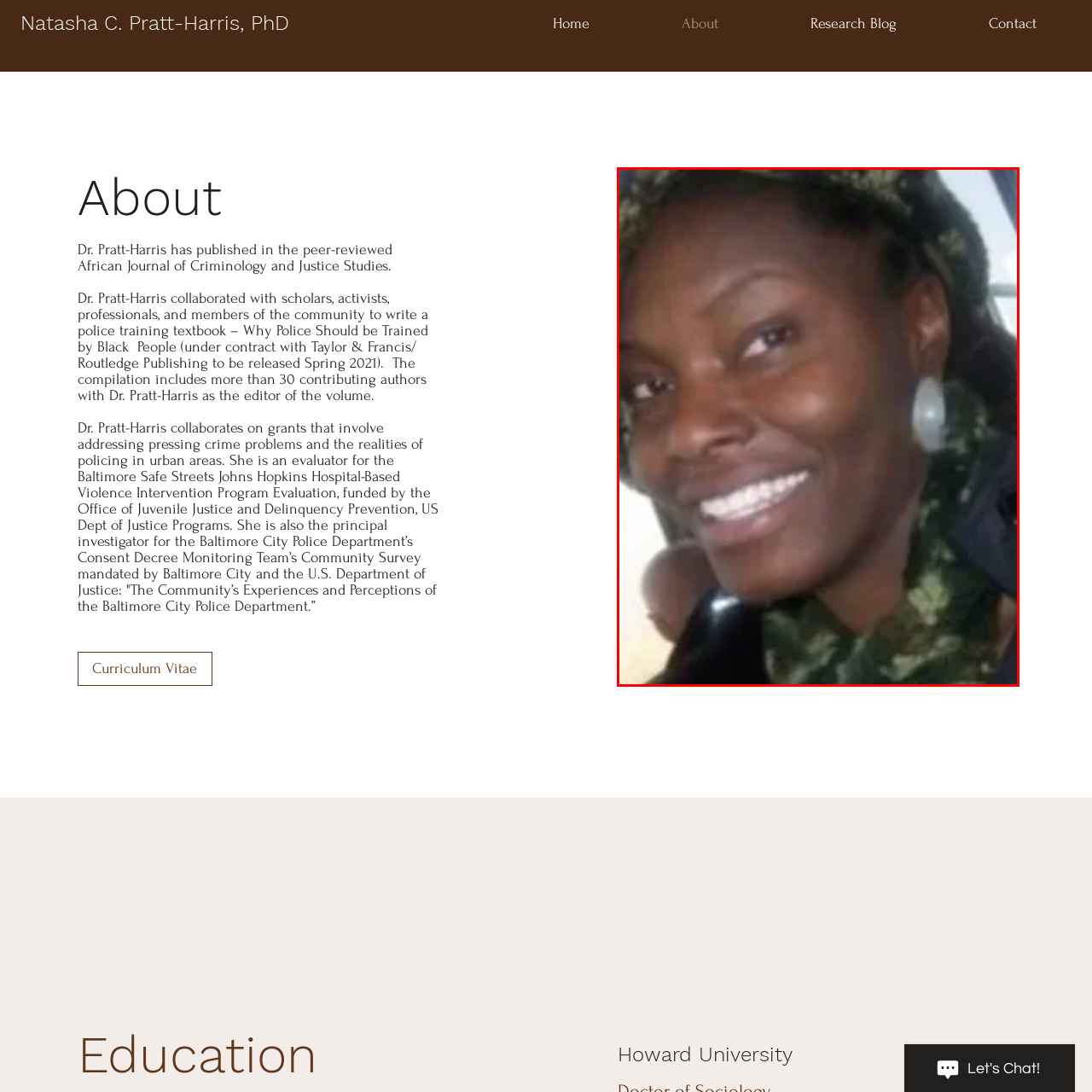Offer a complete and descriptive caption for the image marked by the red box.

This image features a smiling woman with a warm expression, wearing a green, patterned scarf. She appears to be in a casual setting, possibly outdoors or in a vehicle. The vibrant smile highlights her approachable demeanor. Her earrings are prominent, and they complement her overall look. This image is likely associated with Dr. Natasha C. Pratt-Harris, who is noted for her contributions in the field of criminology and justice studies, as well as her collaboration on impactful projects related to policing and community engagement.